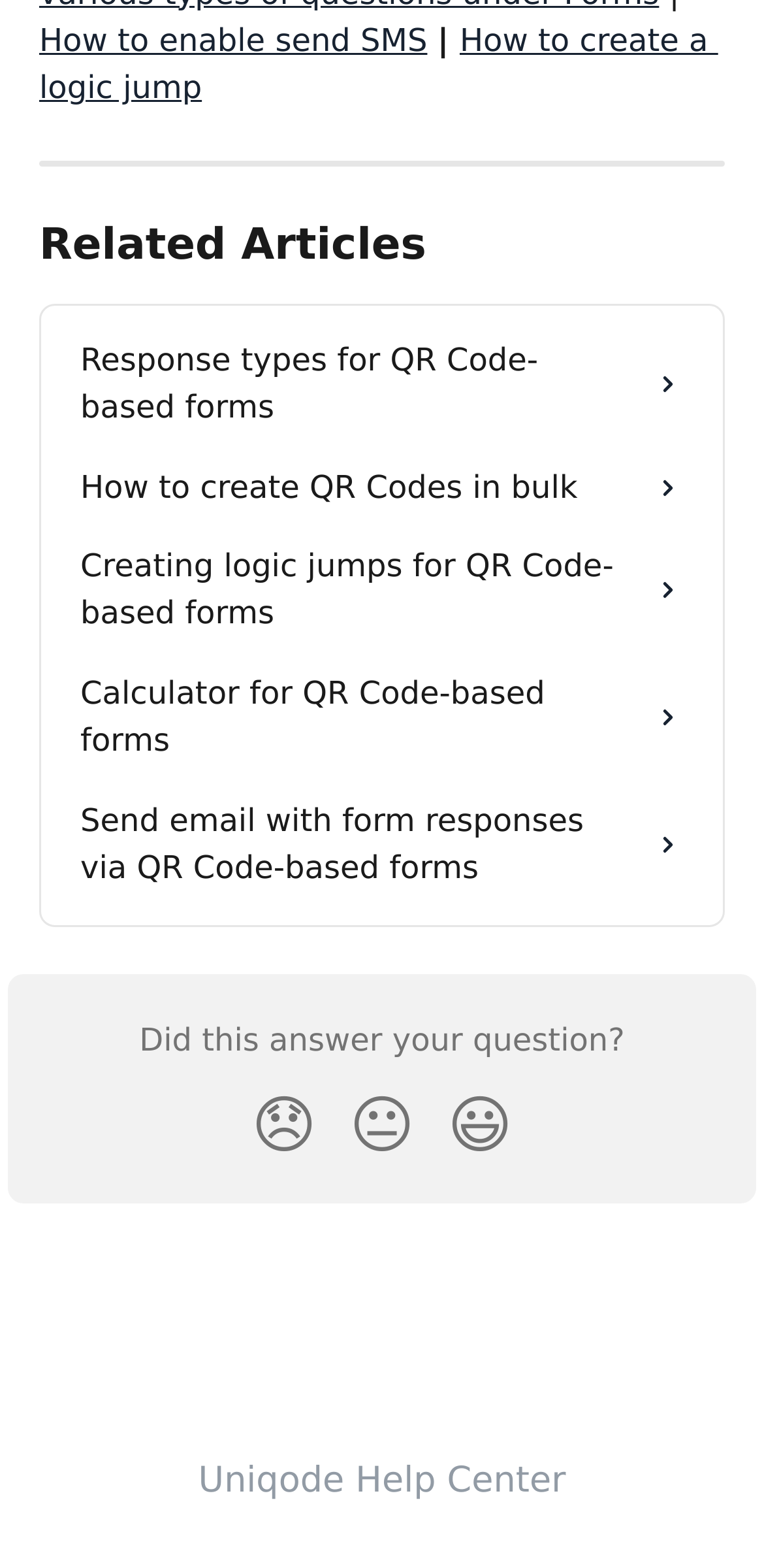Determine the bounding box coordinates for the clickable element required to fulfill the instruction: "Click on 'Response types for QR Code-based forms'". Provide the coordinates as four float numbers between 0 and 1, i.e., [left, top, right, bottom].

[0.074, 0.204, 0.926, 0.286]